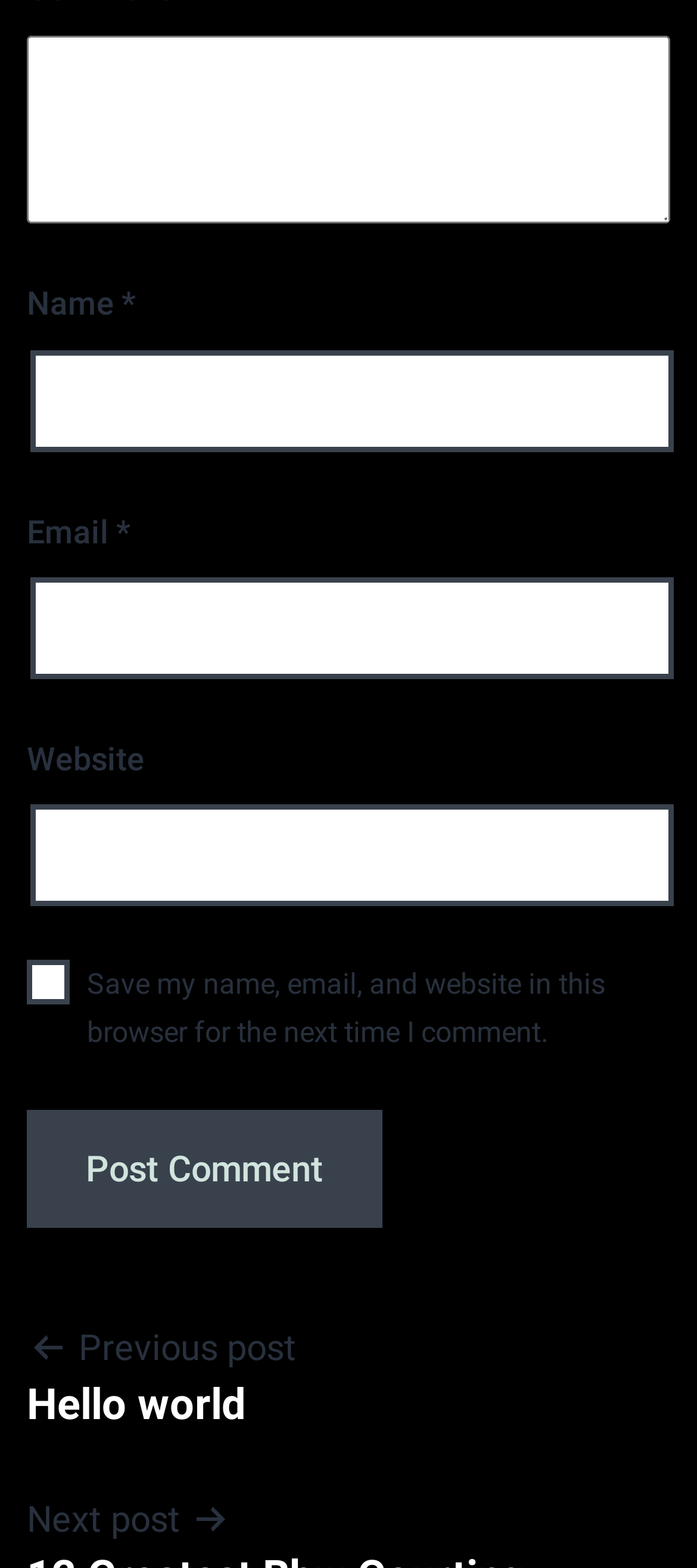How many text fields are required?
Respond to the question with a well-detailed and thorough answer.

I counted the number of text fields with 'required: True' attribute, which are 'Comment *', 'Name *', and 'Email *'. Therefore, there are 3 required text fields.